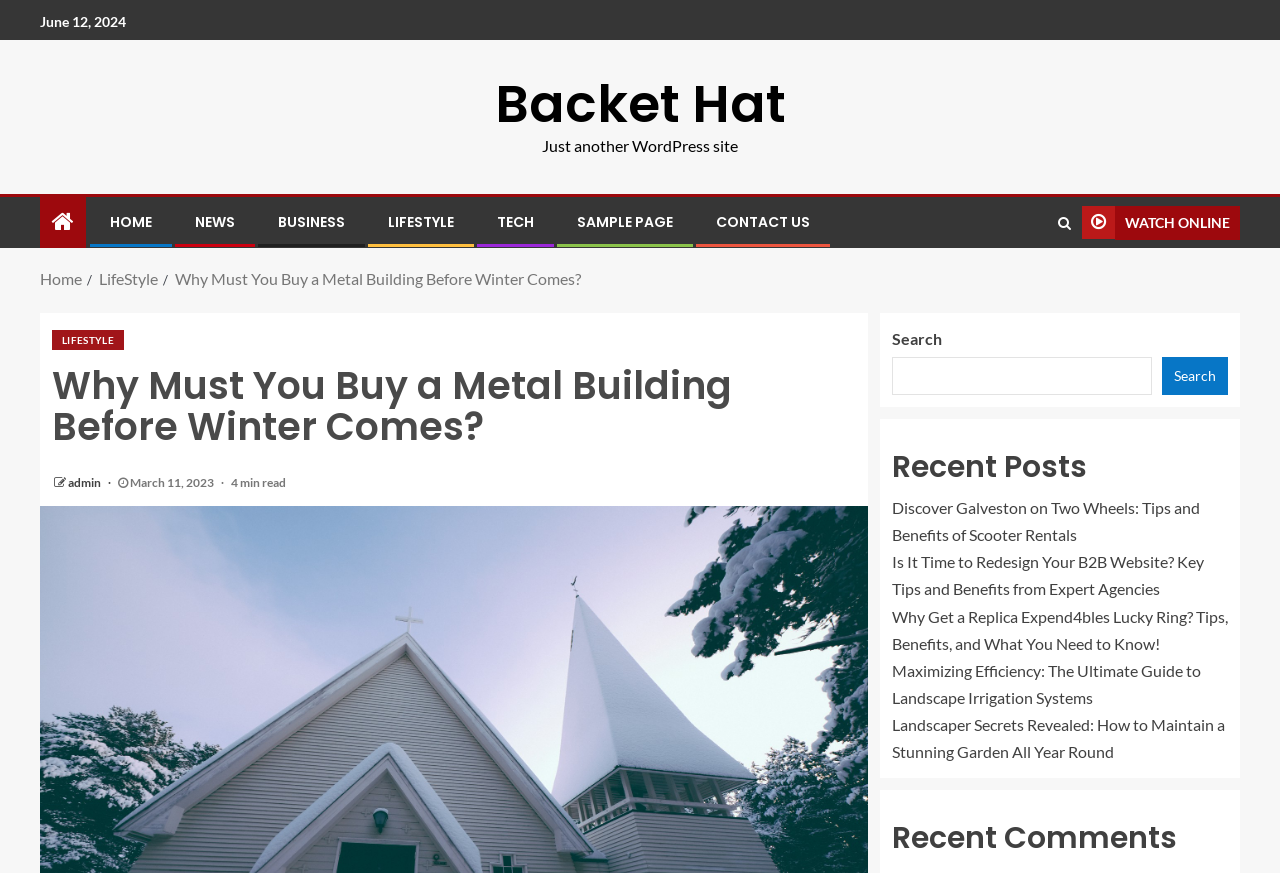How many minutes does it take to read the article?
Based on the image, please offer an in-depth response to the question.

I found the reading time of the article by looking at the StaticText element with the text '4 min read' inside the article section.